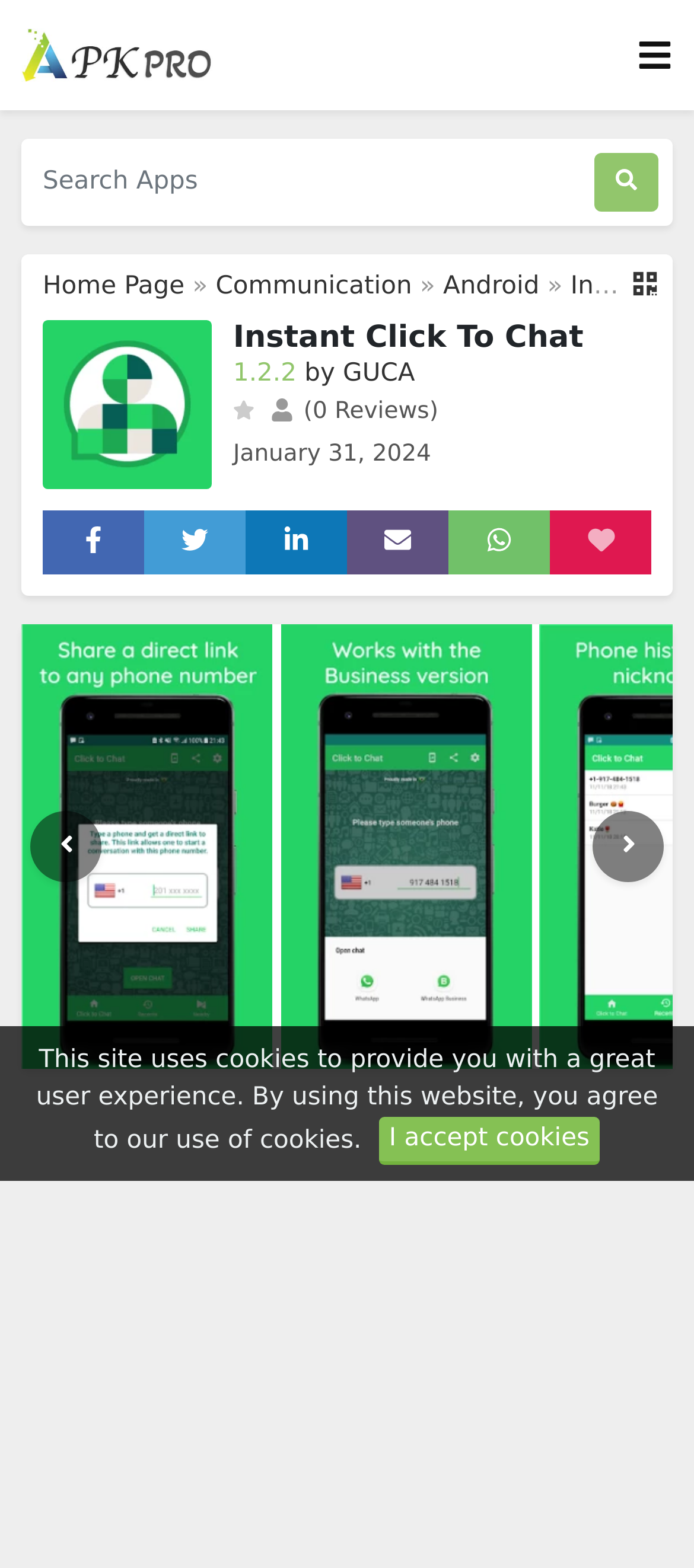Can you determine the bounding box coordinates of the area that needs to be clicked to fulfill the following instruction: "Click on the 'Instant Click To Chat' link"?

[0.031, 0.53, 0.393, 0.548]